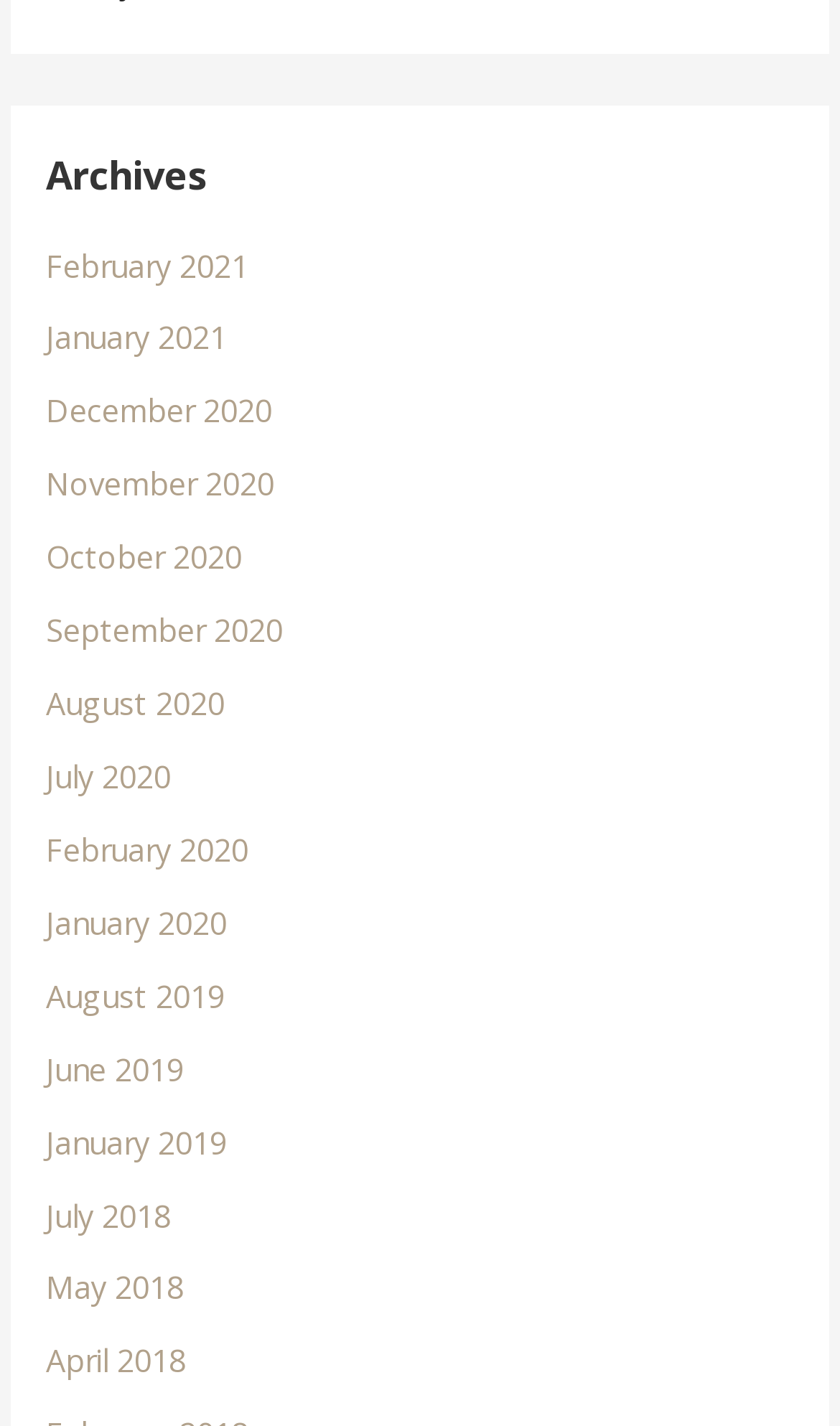Are the links on the webpage sorted in chronological order?
Provide a concise answer using a single word or phrase based on the image.

No